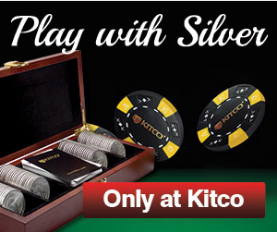Please examine the image and provide a detailed answer to the question: What is written on the bold text above the box?

The caption states that the bold text above the box reads 'Play with Silver', which is an invitation to potential customers to engage with Kitco's unique offerings.